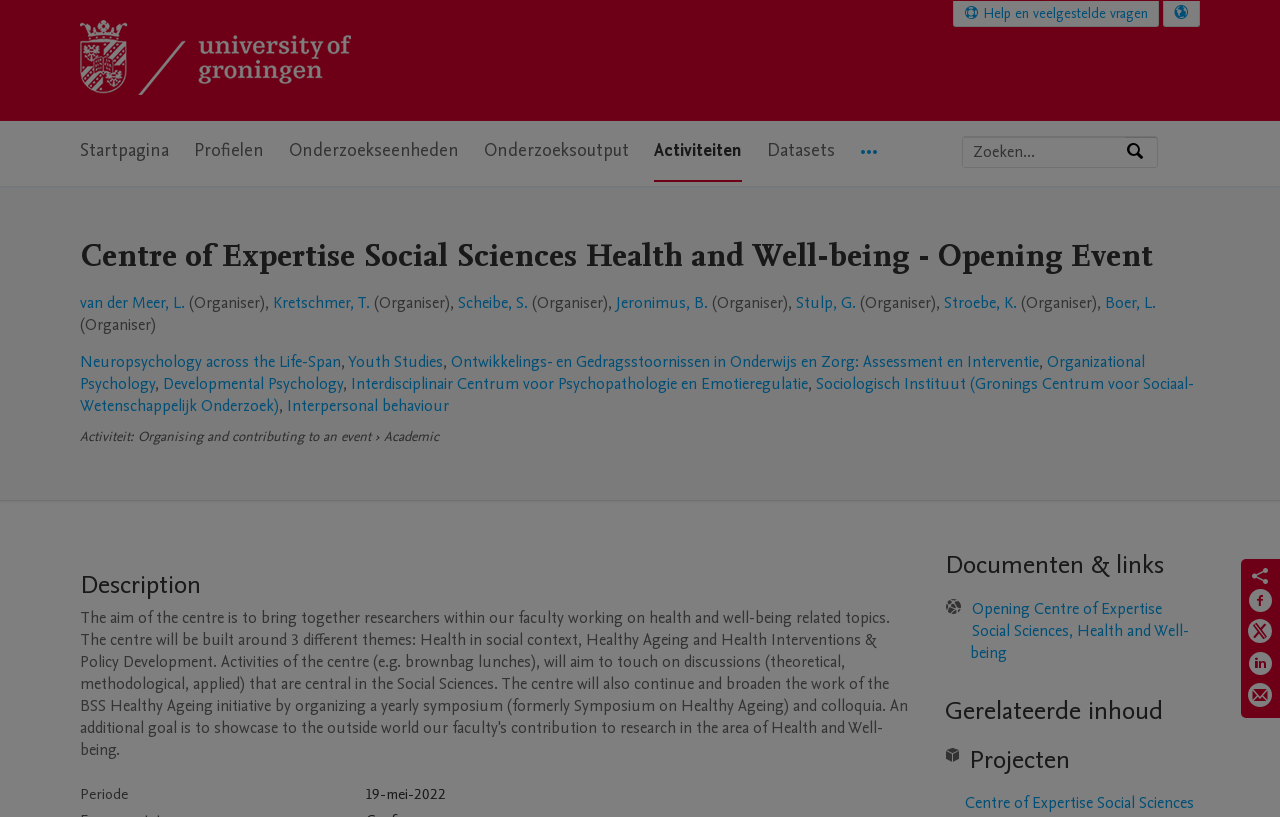Based on the provided description, "Help en veelgestelde vragen", find the bounding box of the corresponding UI element in the screenshot.

[0.745, 0.001, 0.905, 0.032]